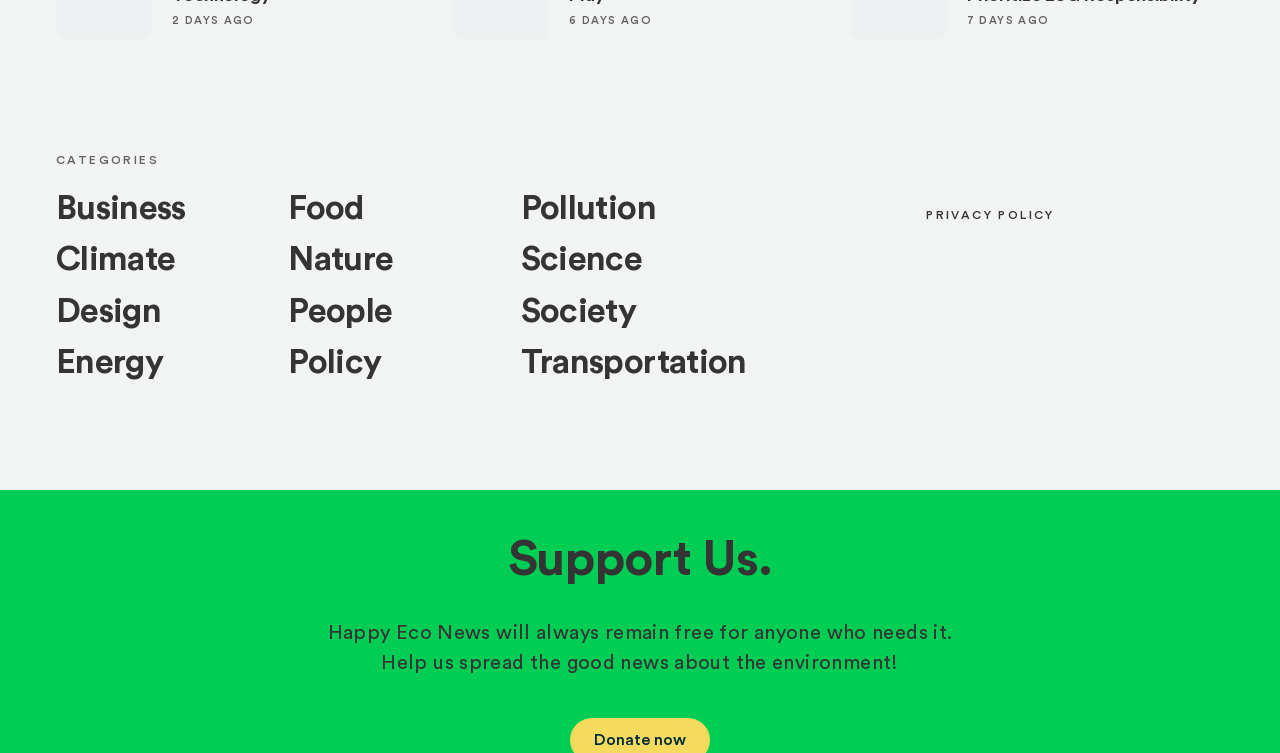Please find the bounding box coordinates of the element that must be clicked to perform the given instruction: "Explore Science news". The coordinates should be four float numbers from 0 to 1, i.e., [left, top, right, bottom].

[0.407, 0.322, 0.502, 0.367]